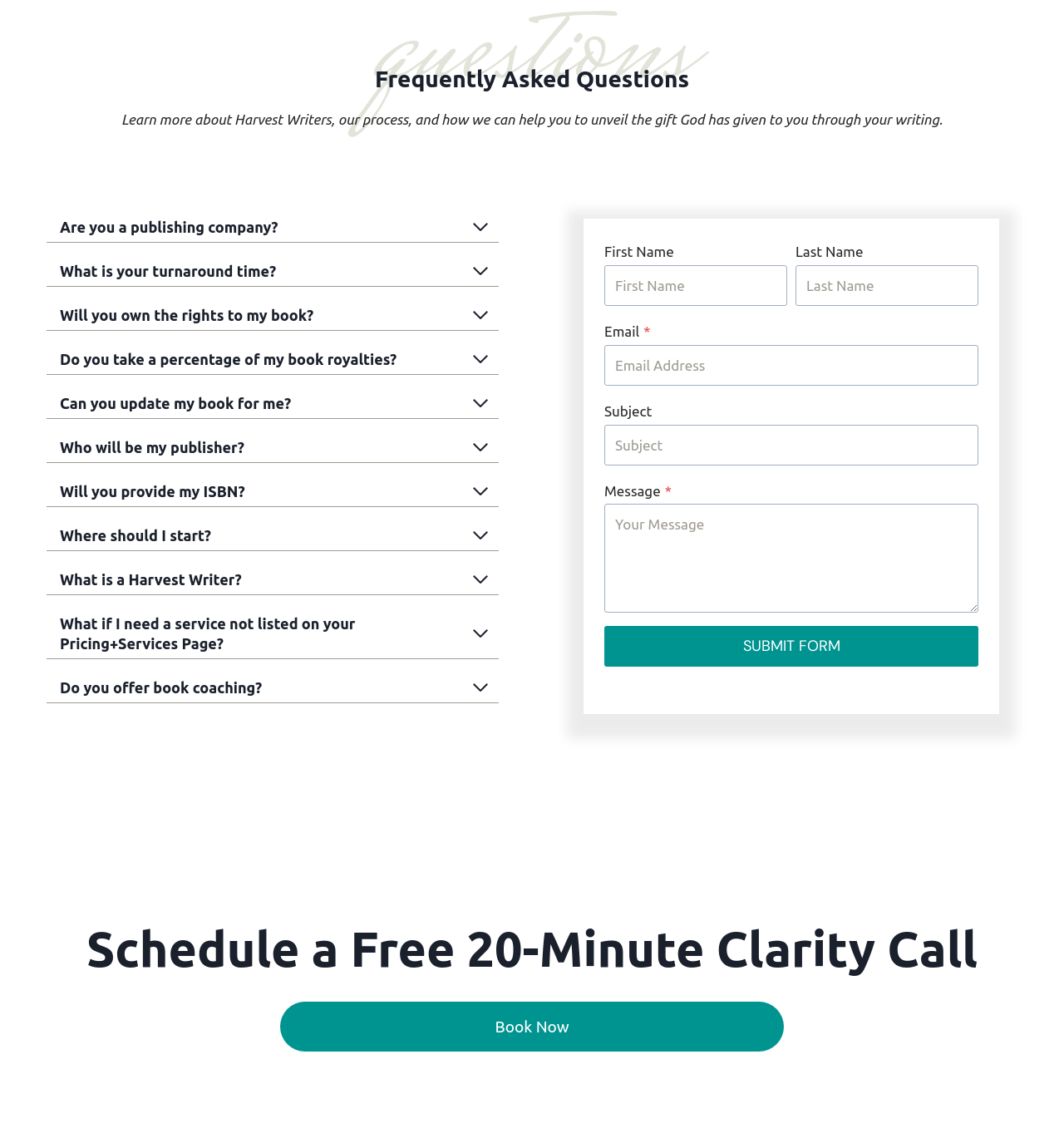How many buttons are there in the FAQ section?
From the image, provide a succinct answer in one word or a short phrase.

11